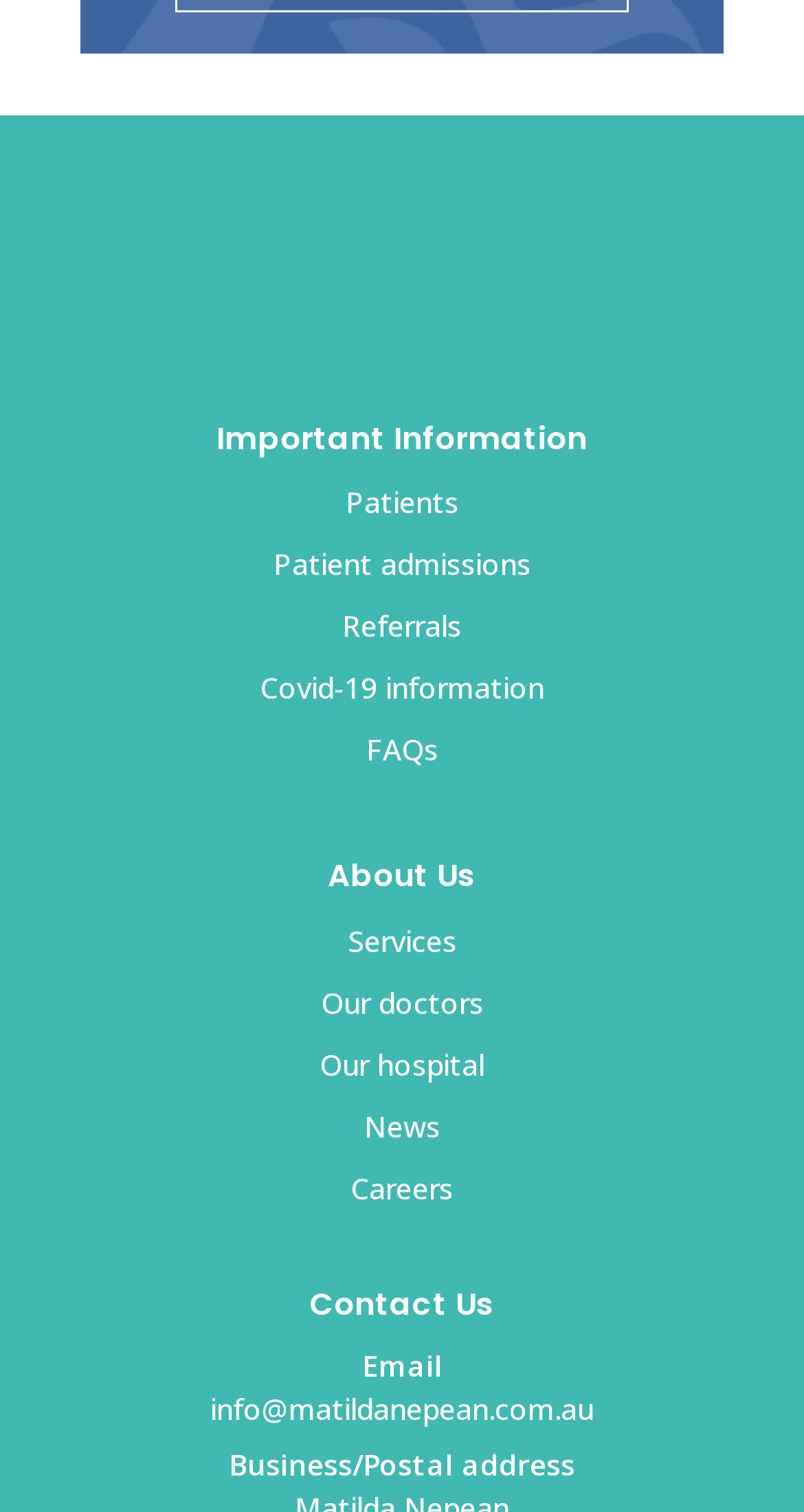Locate and provide the bounding box coordinates for the HTML element that matches this description: "Referrals".

[0.05, 0.405, 0.95, 0.435]